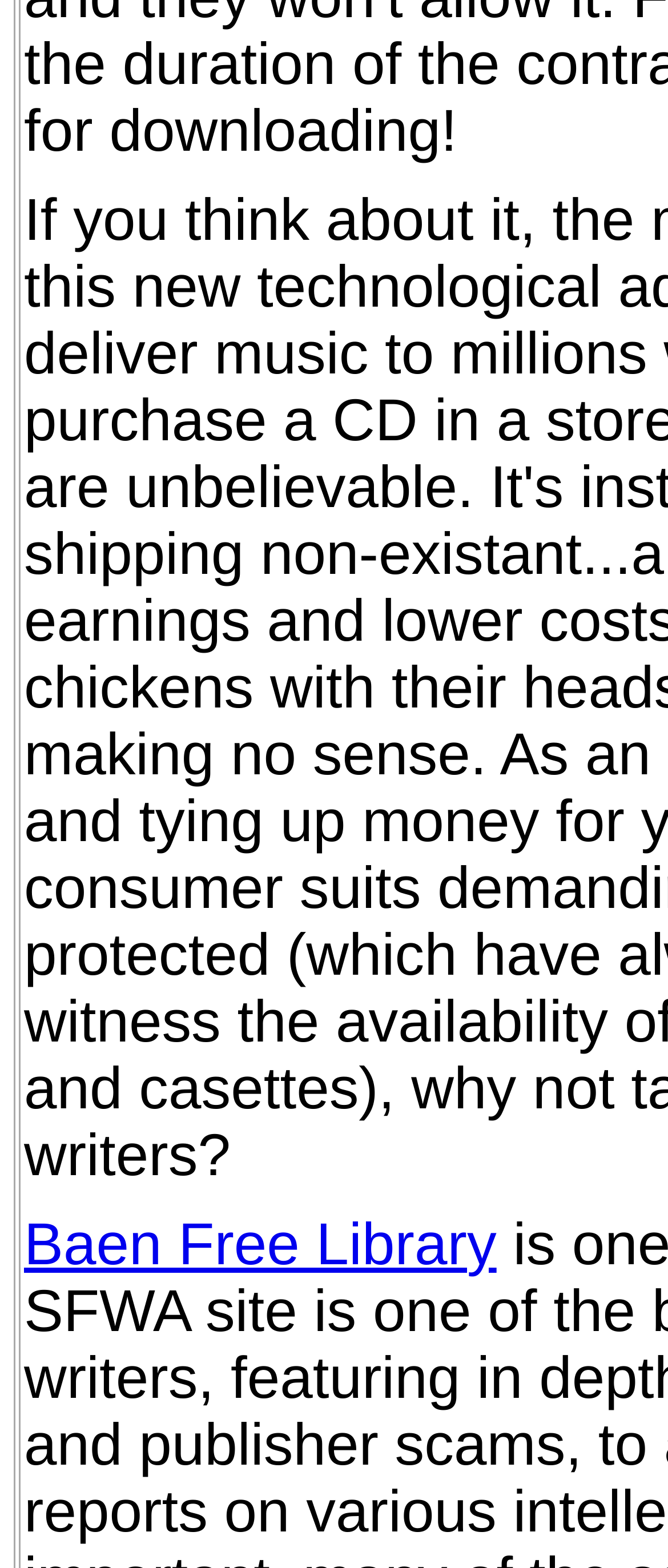Determine the bounding box coordinates of the UI element that matches the following description: "Baen Free Library". The coordinates should be four float numbers between 0 and 1 in the format [left, top, right, bottom].

[0.036, 0.773, 0.743, 0.815]